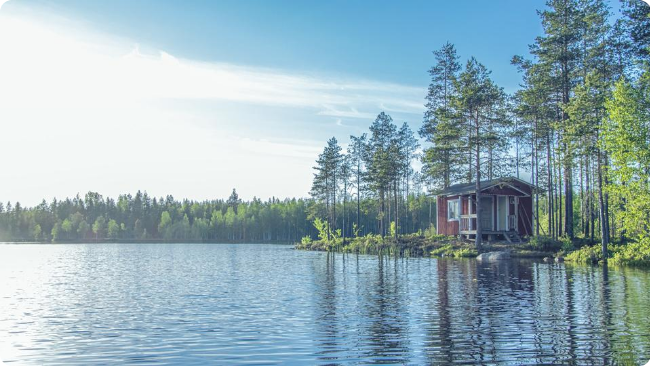What is surrounding the cabin?
From the image, provide a succinct answer in one word or a short phrase.

Water and trees